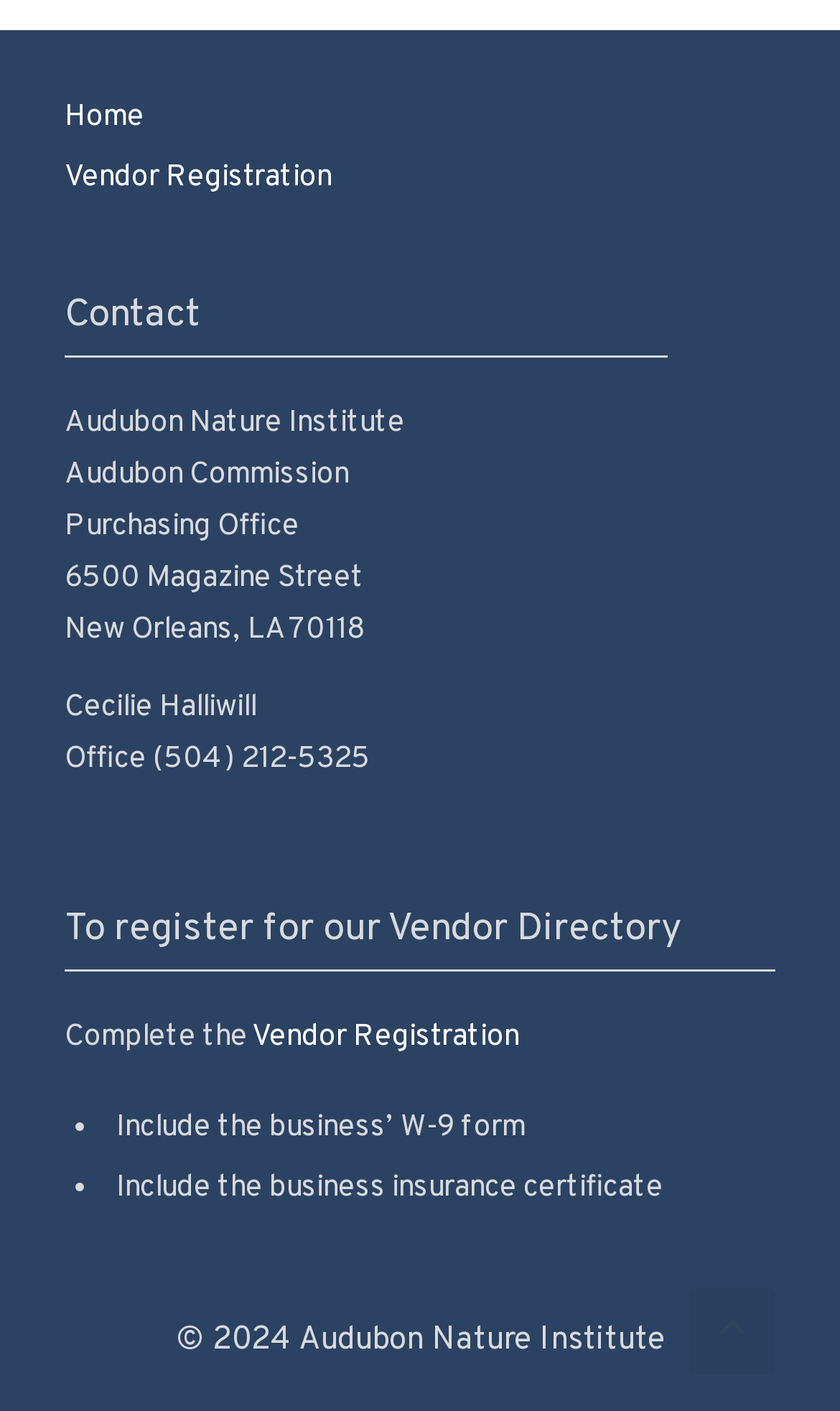What is the address of the Audubon Commission?
Please answer the question with as much detail as possible using the screenshot.

The answer can be found in the StaticText elements with the texts '6500 Magazine Street' and 'New Orleans, LA 70118' located at [0.077, 0.397, 0.433, 0.423] and [0.077, 0.434, 0.433, 0.46] respectively.